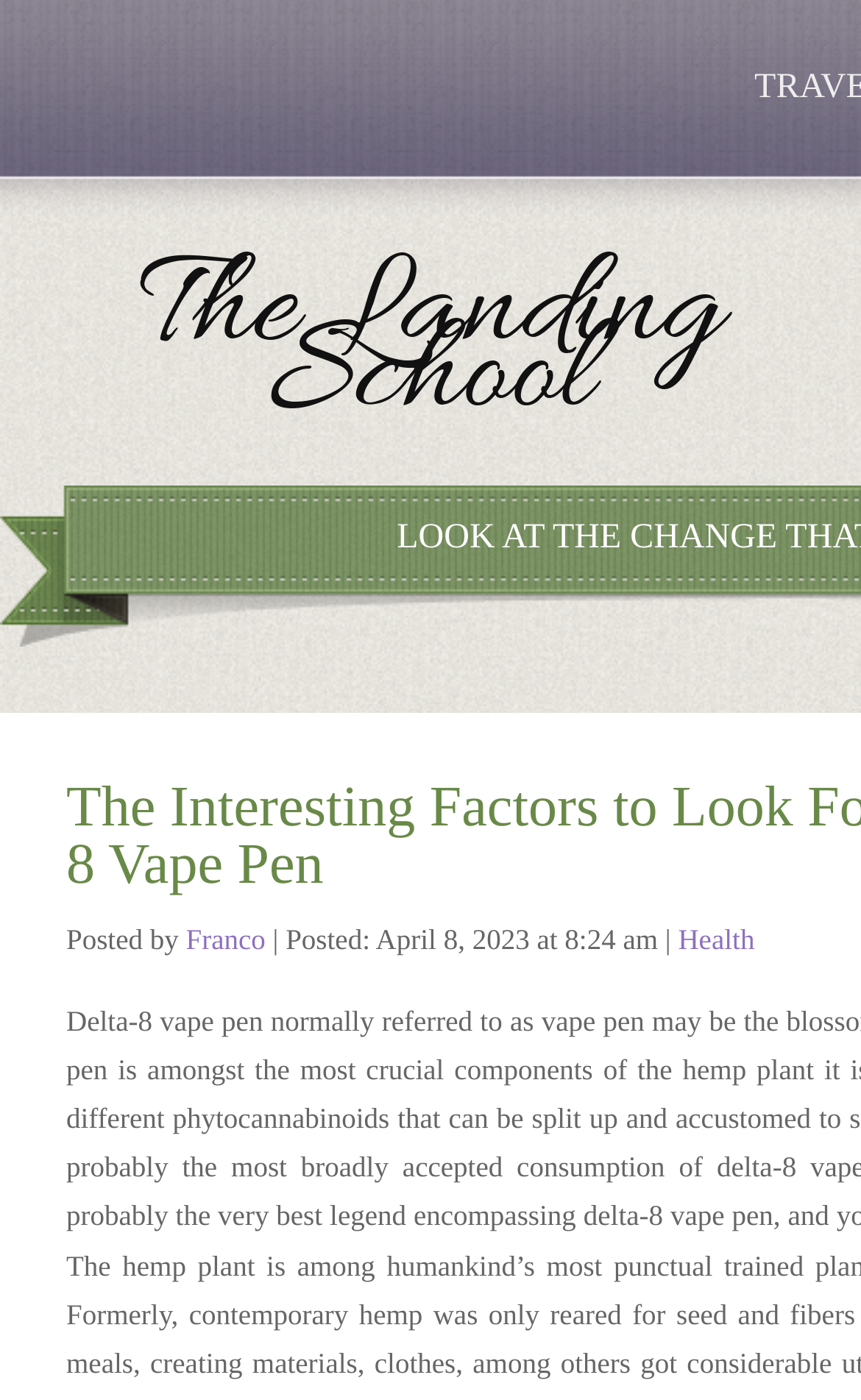What is the topic of this article?
Refer to the image and give a detailed answer to the query.

The topic of this article is related to CBD Delta-8 Vape Pen, which is indicated by the heading 'The Interesting Factors to Look For In Buying CBD Delta-8 Vape Pen'.